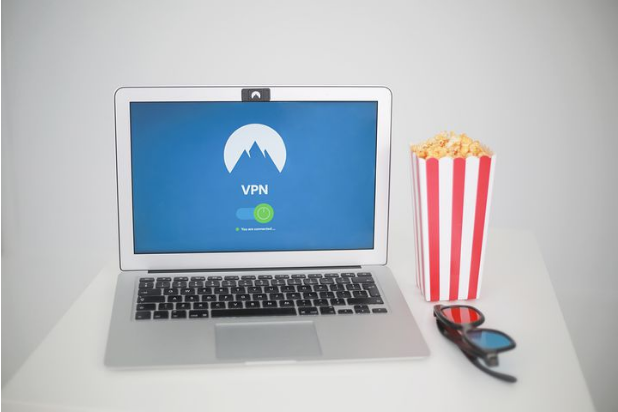Respond to the question with just a single word or phrase: 
What is the purpose of the VPN?

Access geo-restricted content